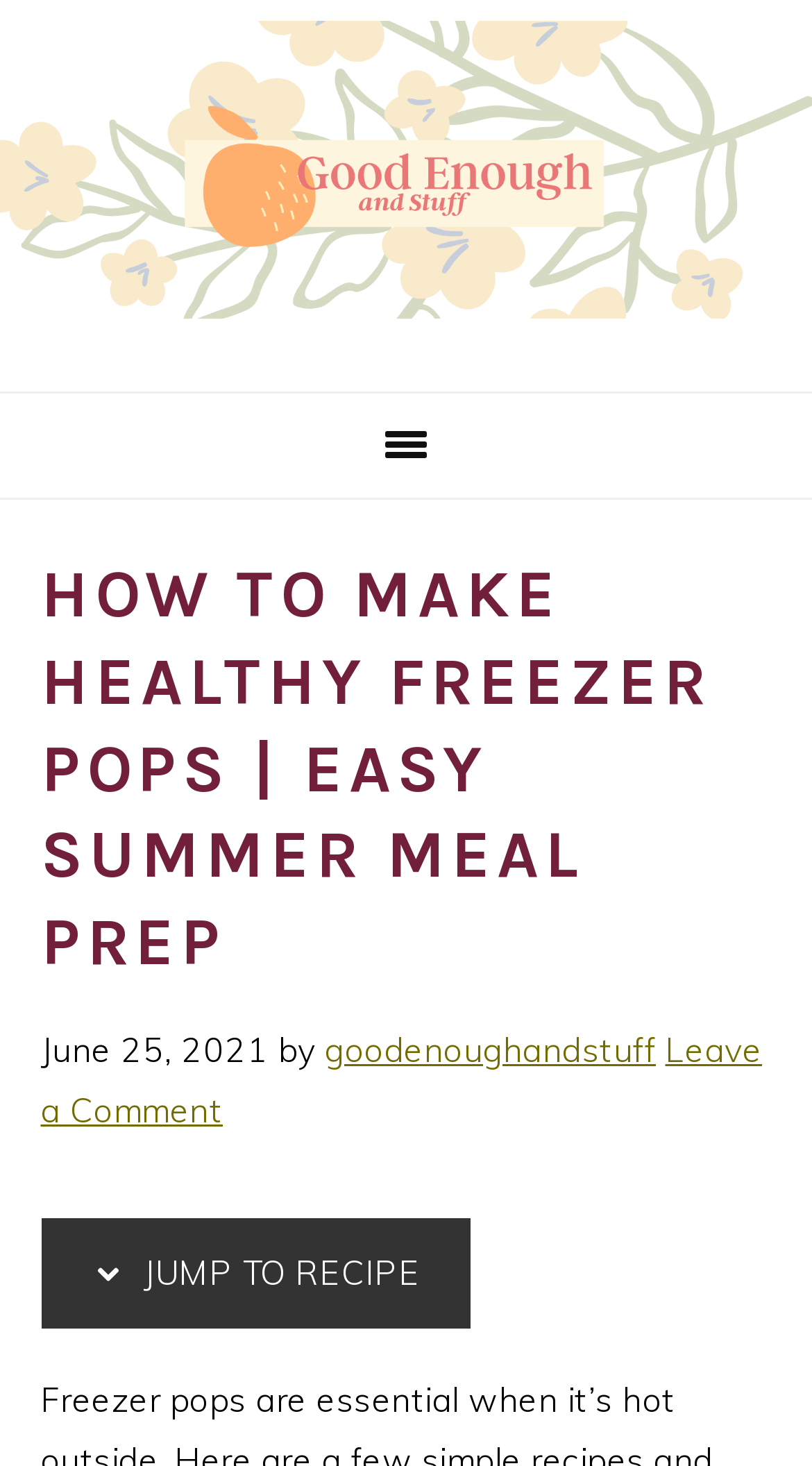Find and extract the text of the primary heading on the webpage.

HOW TO MAKE HEALTHY FREEZER POPS | EASY SUMMER MEAL PREP